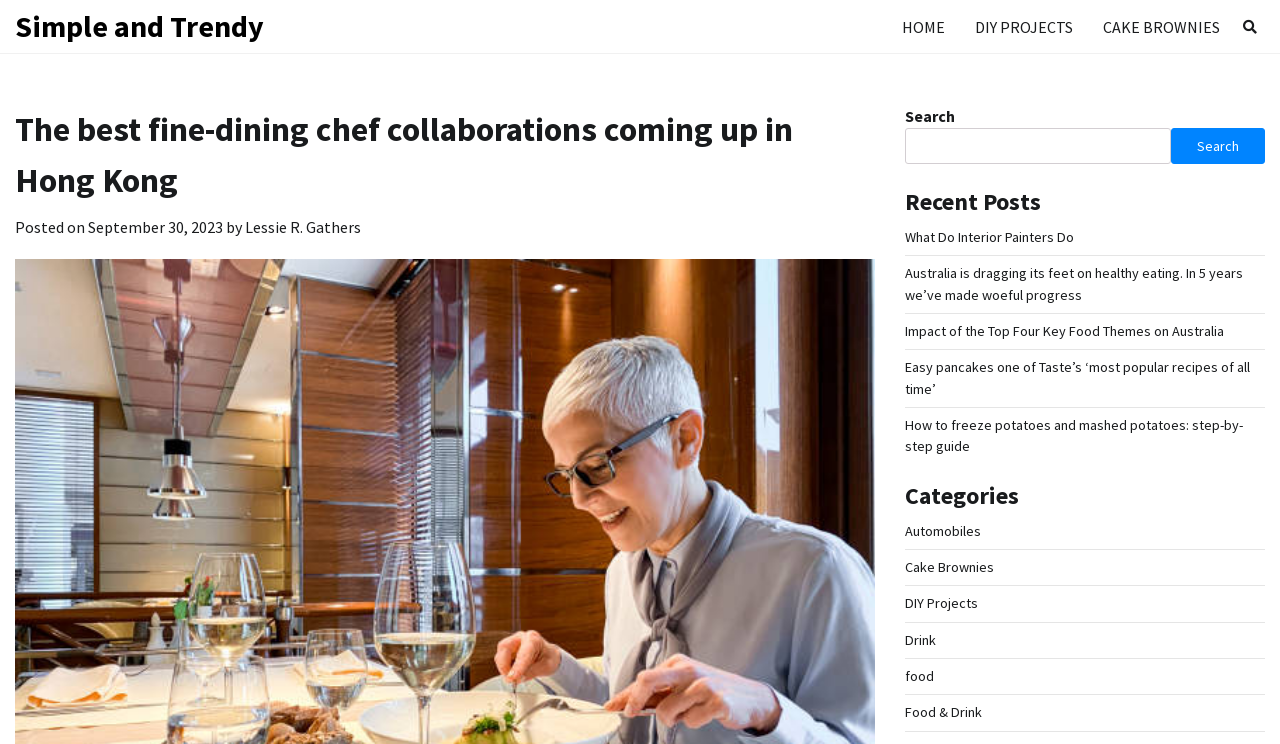Provide a thorough and detailed response to the question by examining the image: 
How many recent posts are listed?

I counted the number of links under the 'Recent Posts' heading, which are 5 links to different articles. Therefore, there are 5 recent posts listed.